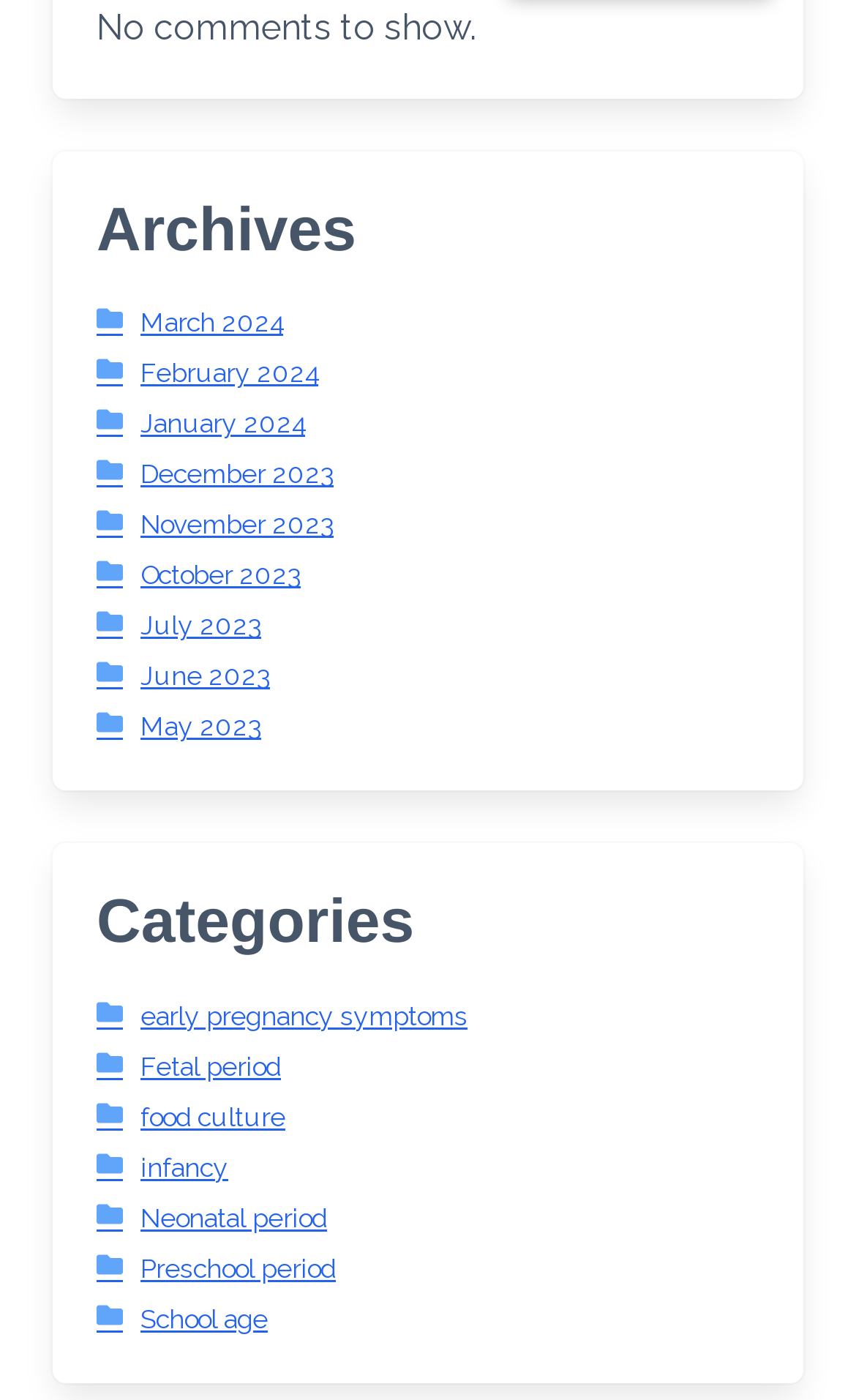Find the bounding box coordinates for the element that must be clicked to complete the instruction: "View archives for June 2023". The coordinates should be four float numbers between 0 and 1, indicated as [left, top, right, bottom].

[0.113, 0.473, 0.315, 0.495]